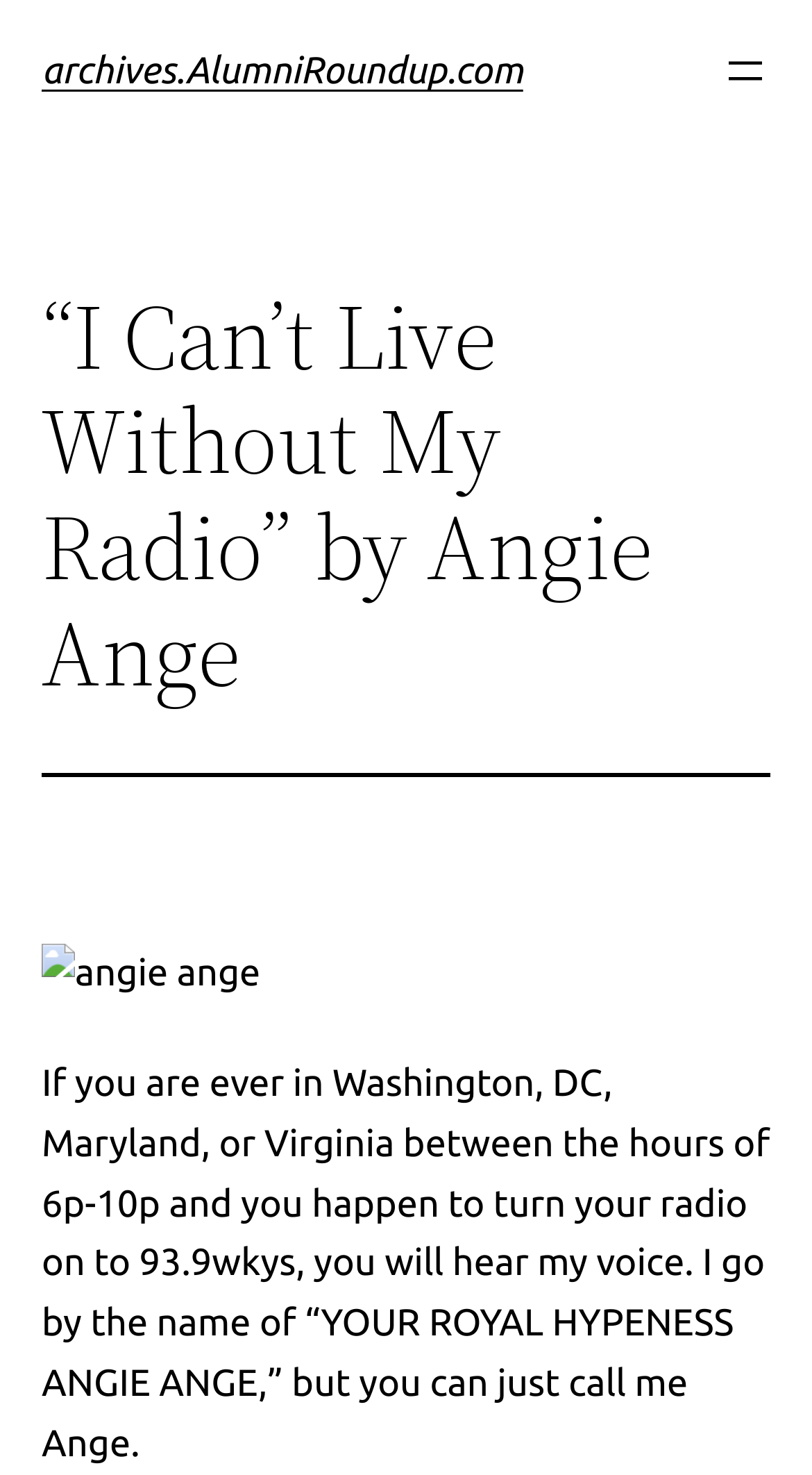Identify the bounding box coordinates for the UI element described as follows: aria-label="Open menu". Use the format (top-left x, top-left y, bottom-right x, bottom-right y) and ensure all values are floating point numbers between 0 and 1.

[0.887, 0.032, 0.949, 0.066]